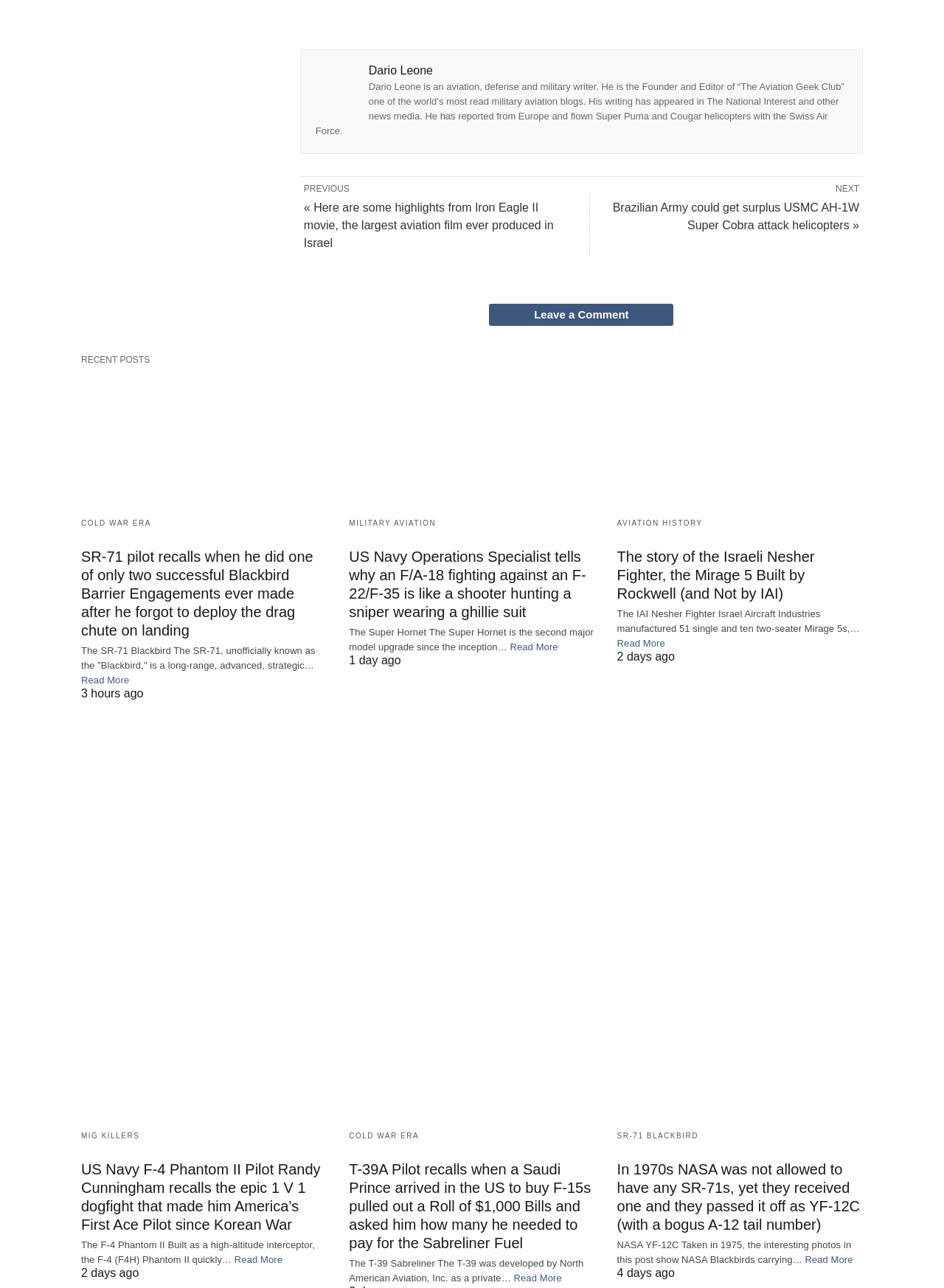Please identify the bounding box coordinates of the element I need to click to follow this instruction: "Leave a comment on the current article".

[0.518, 0.236, 0.714, 0.253]